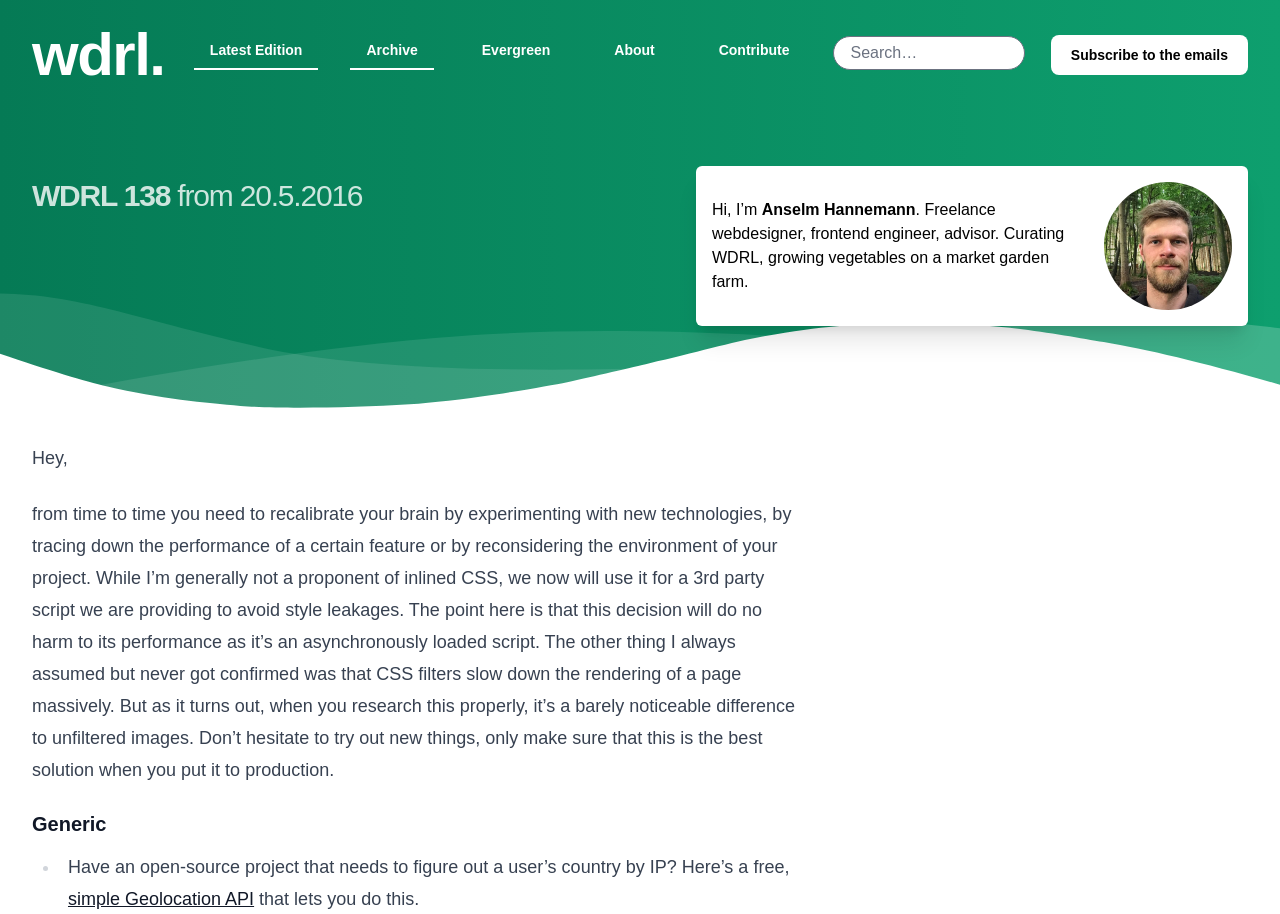Offer a thorough description of the webpage.

The webpage is about the Web Development Reading List (WDRL) and appears to be a blog or newsletter-style page. At the top, there is a navigation section with links to "wdrl", "Subscribe to the emails", "Latest Edition", "Archive", "Evergreen", "About", and "Contribute". There is also a search box on the top right.

Below the navigation section, there is a heading that reads "WDRL 138 from 20.5.2016" with a timestamp next to it. On the right side of the heading, there is a figure with a profile photo of the author, Anselm Hannemann, and a figcaption that describes him as a freelance web designer, frontend engineer, and advisor.

The main content of the page is divided into two sections. The first section has a brief introduction and a paragraph of text that discusses the importance of experimenting with new technologies and reconsidering project environments. The second section appears to be a list of articles or resources, with a heading that reads "Generic". The list includes a single item with a bullet point, which describes a free, simple Geolocation API for open-source projects.

There is also a large image that spans the entire width of the page, located below the navigation section and above the main content.